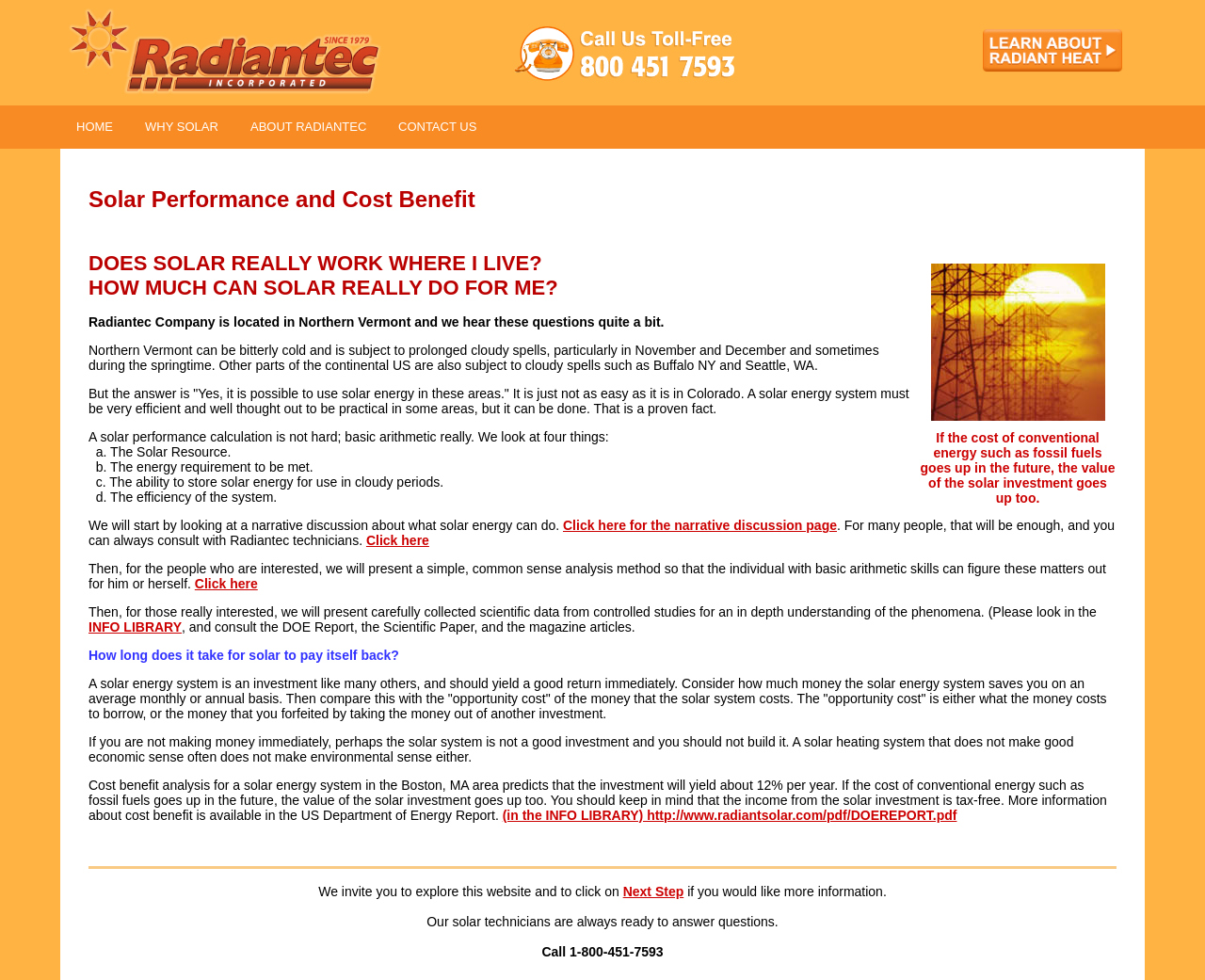Find the bounding box coordinates for the HTML element described as: "Support Team". The coordinates should consist of four float values between 0 and 1, i.e., [left, top, right, bottom].

None